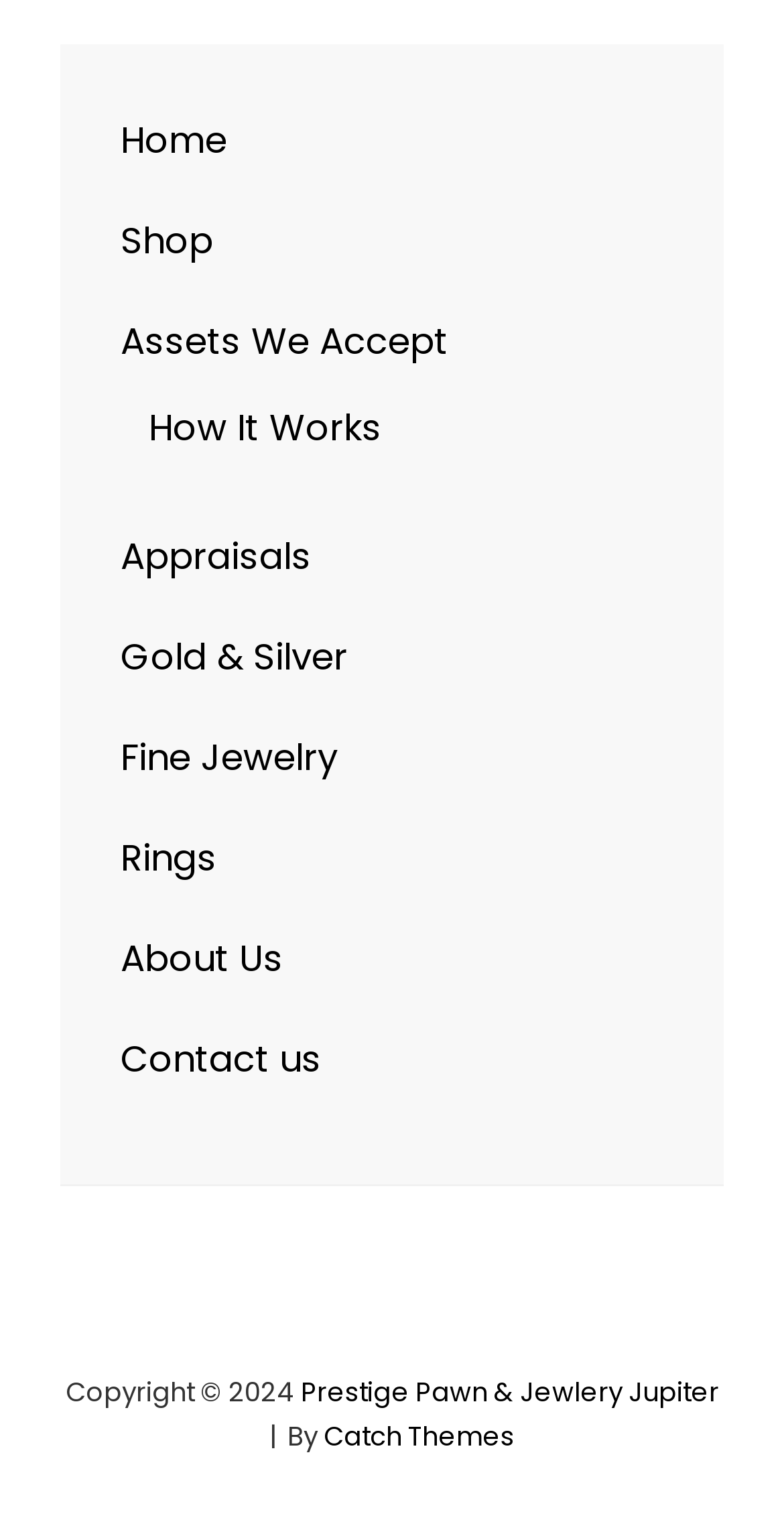How many links are present in the main navigation menu?
Using the image as a reference, give a one-word or short phrase answer.

9